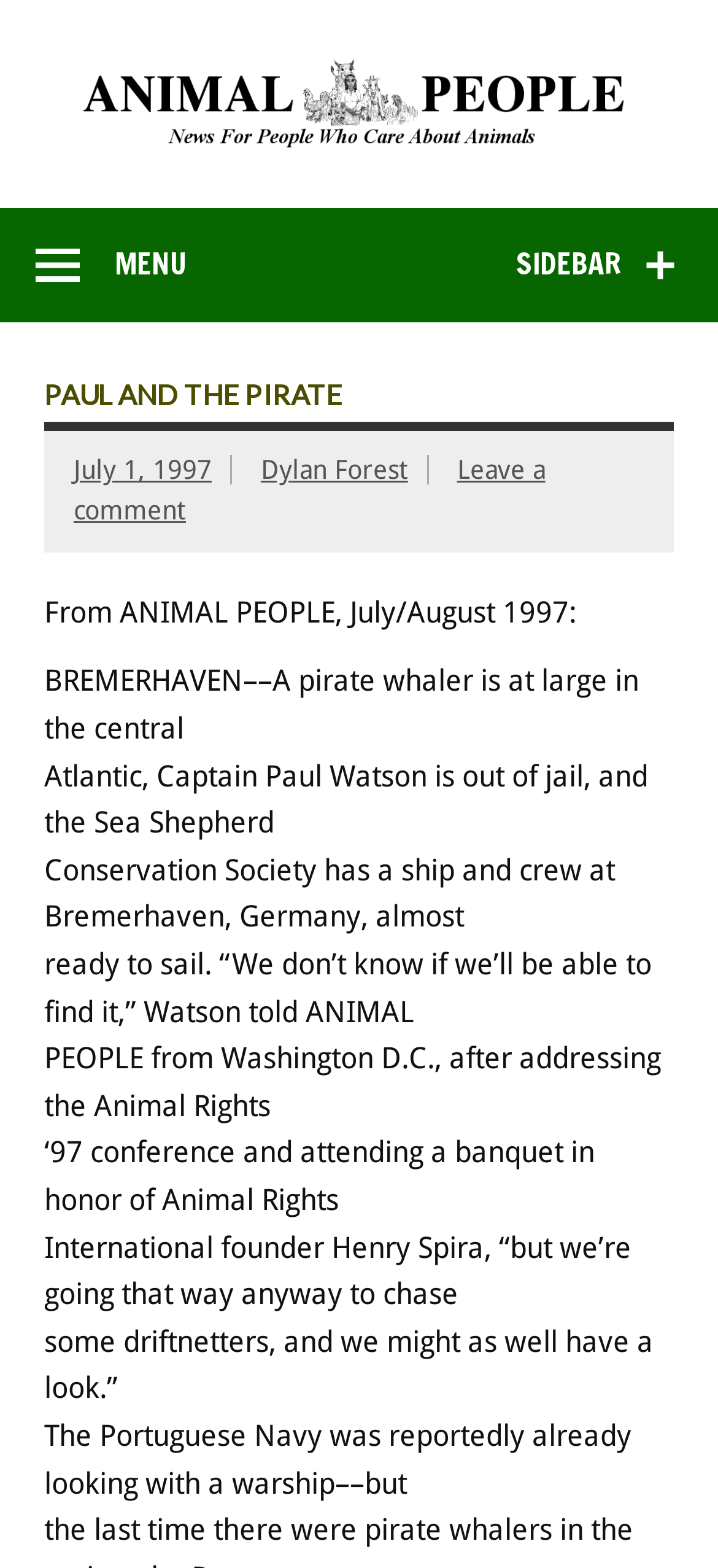Respond to the question with just a single word or phrase: 
What is the location where the Sea Shepherd Conservation Society has a ship and crew?

Bremerhaven, Germany